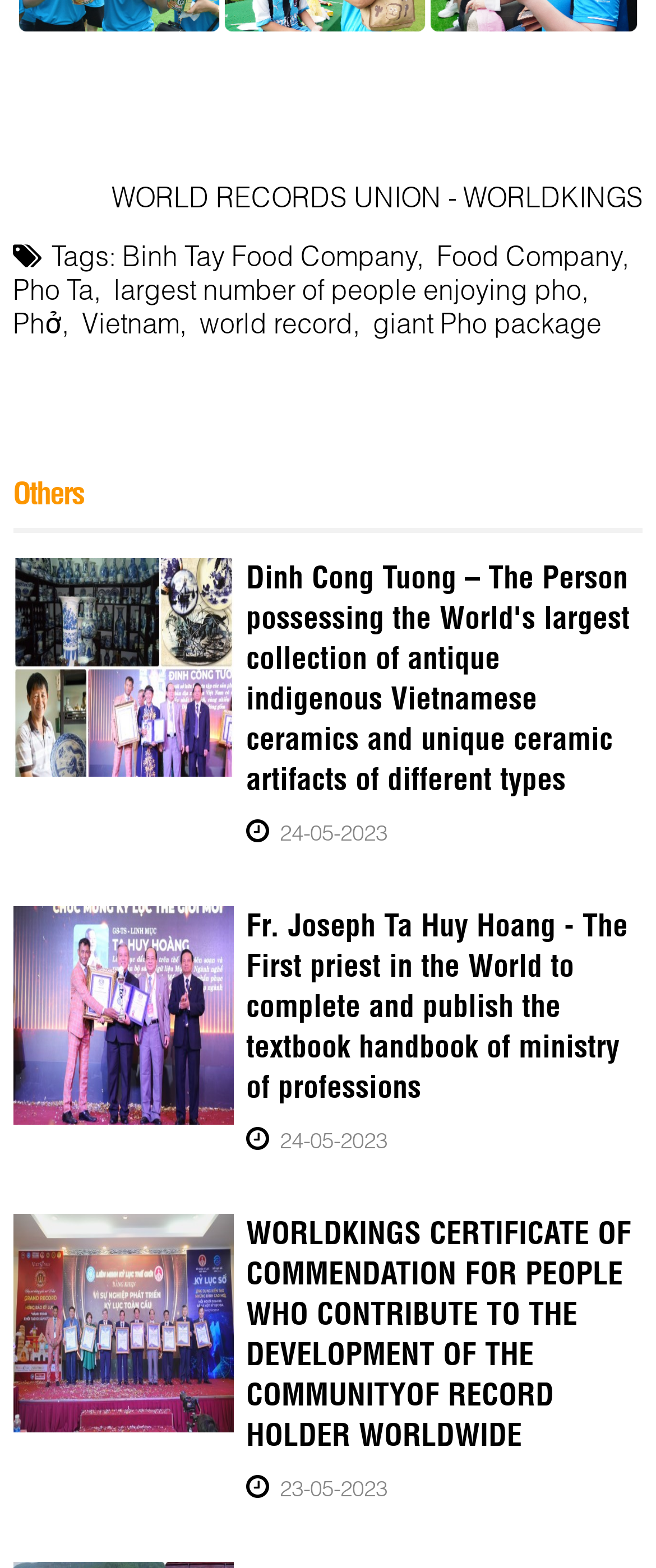What is the name of the organization?
Answer the question with just one word or phrase using the image.

WORLD RECORDS UNION - WORLDKINGS